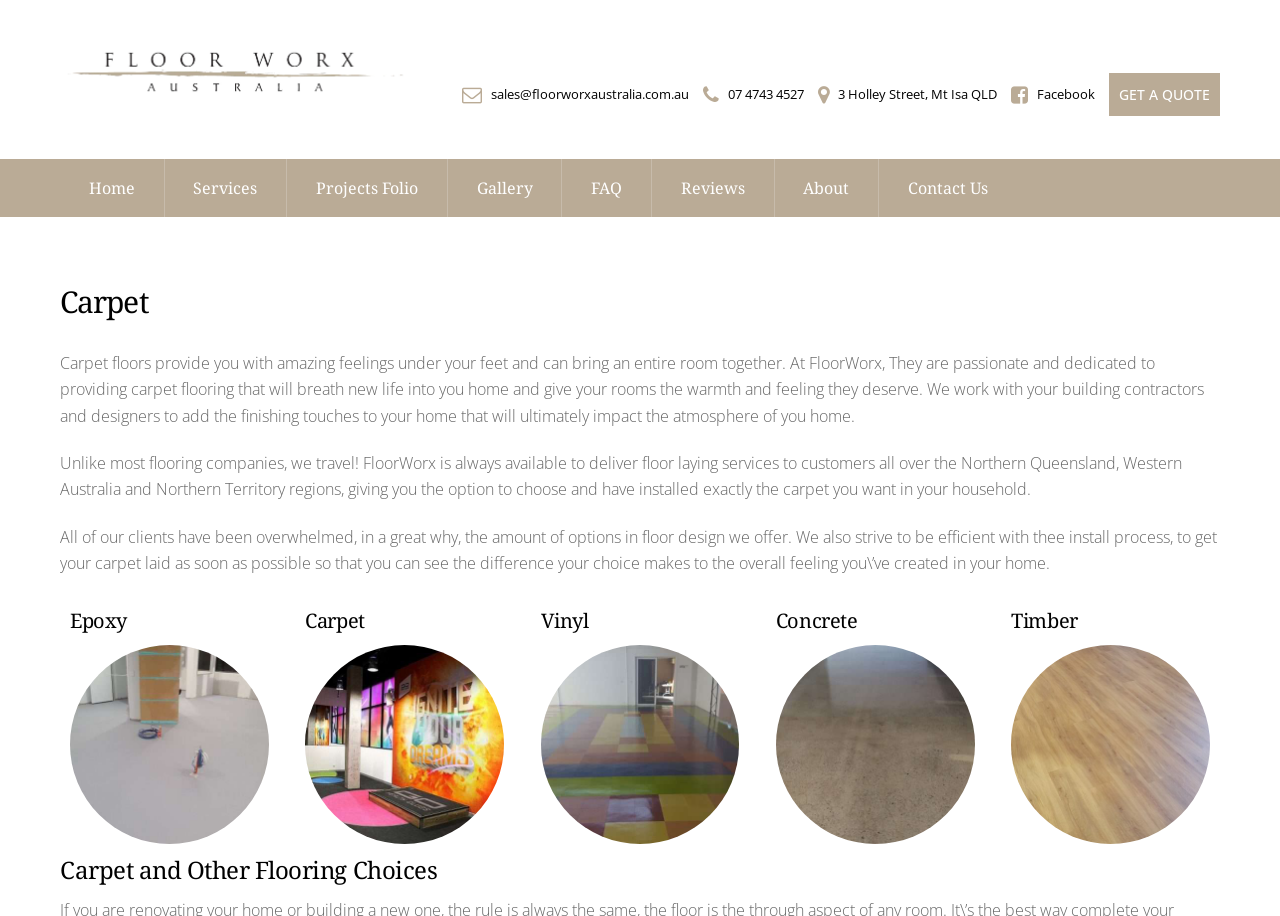Can you show the bounding box coordinates of the region to click on to complete the task described in the instruction: "Click on the 'Home' link"?

[0.047, 0.174, 0.128, 0.237]